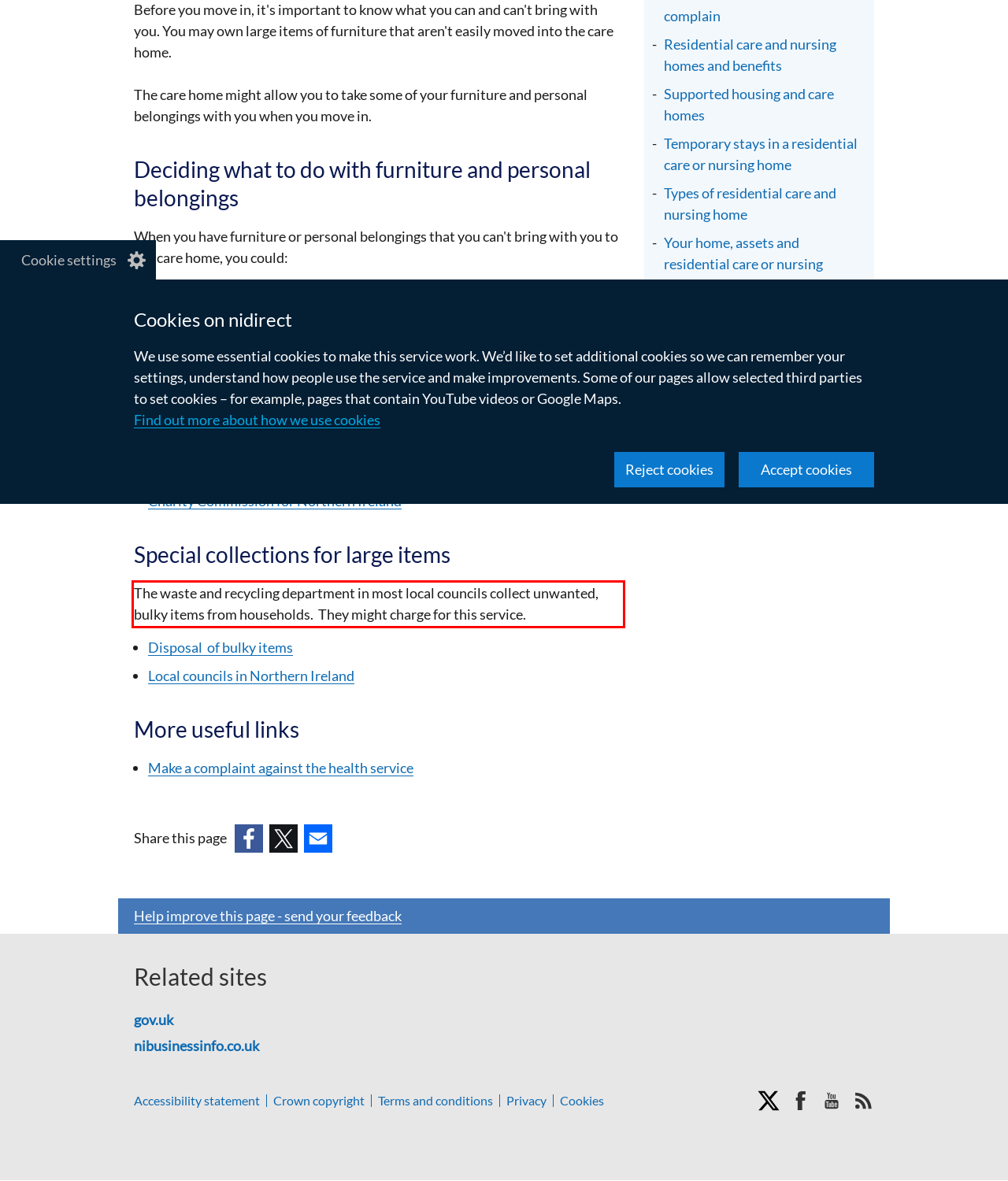Identify the text within the red bounding box on the webpage screenshot and generate the extracted text content.

The waste and recycling department in most local councils collect unwanted, bulky items from households. They might charge for this service.